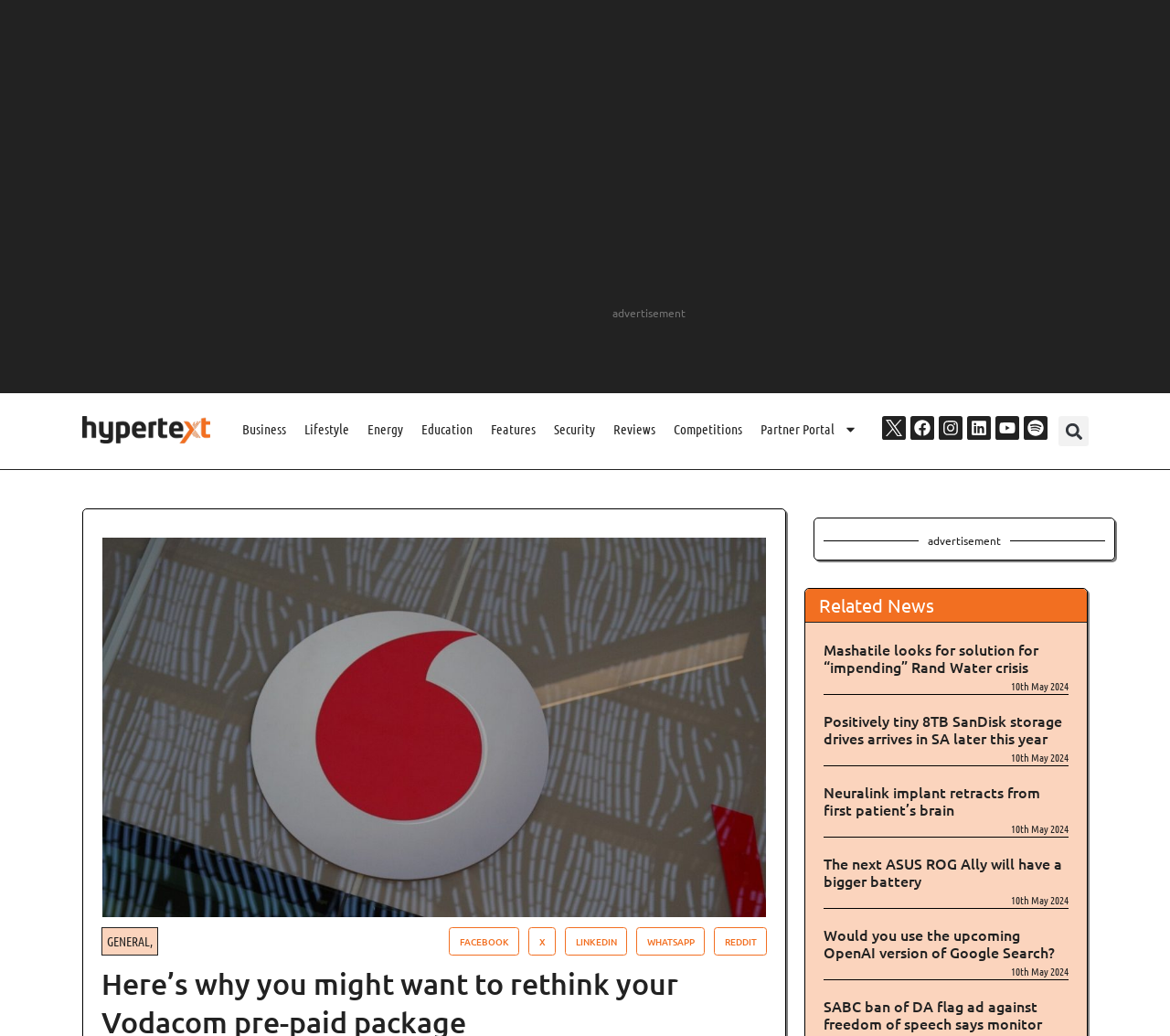Identify the bounding box of the HTML element described as: "Education".

[0.356, 0.402, 0.408, 0.428]